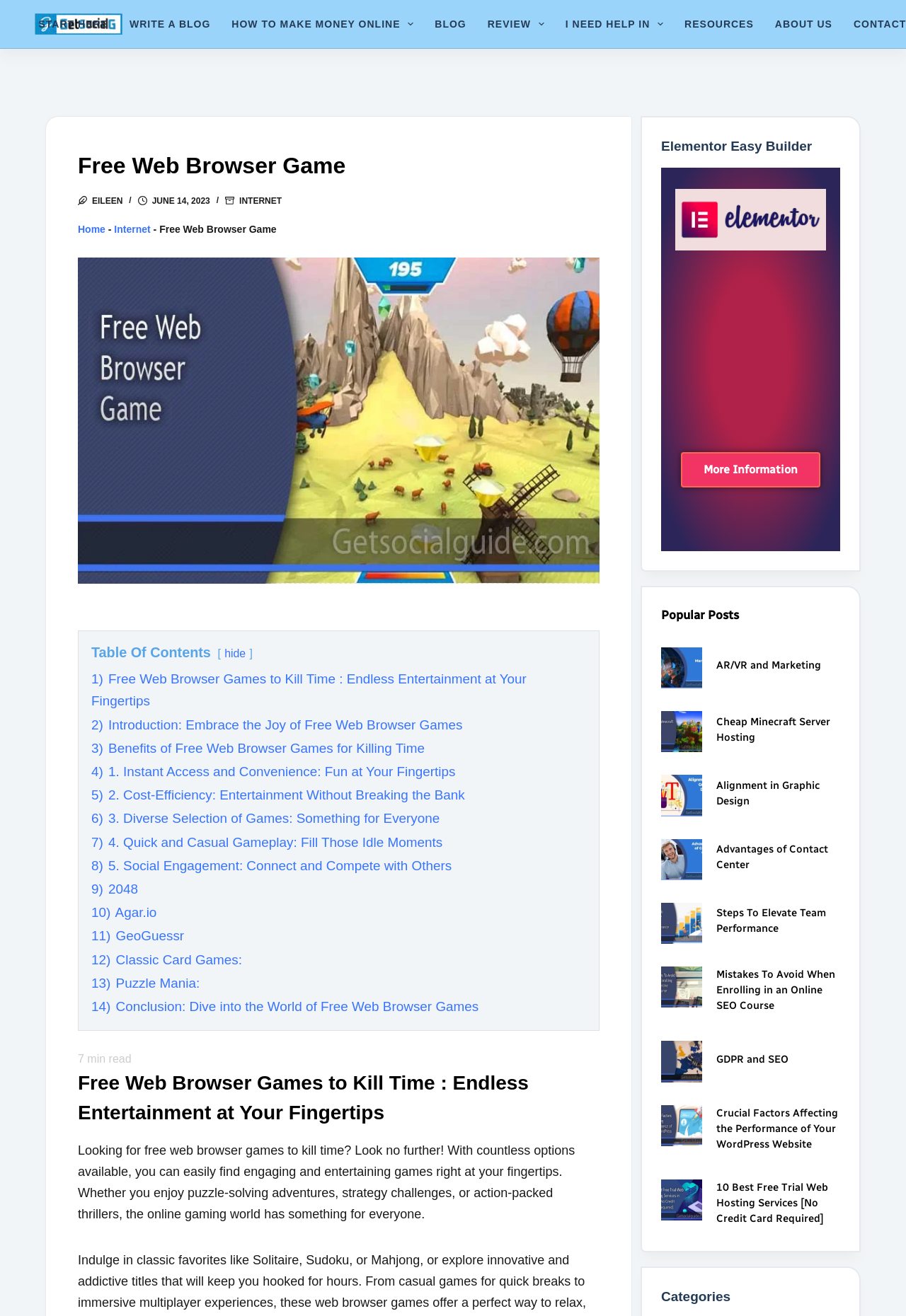How many links are there in the table of contents?
Based on the image, answer the question with as much detail as possible.

The table of contents has 14 links, which are numbered from 1 to 14, each linking to a specific section of the webpage.